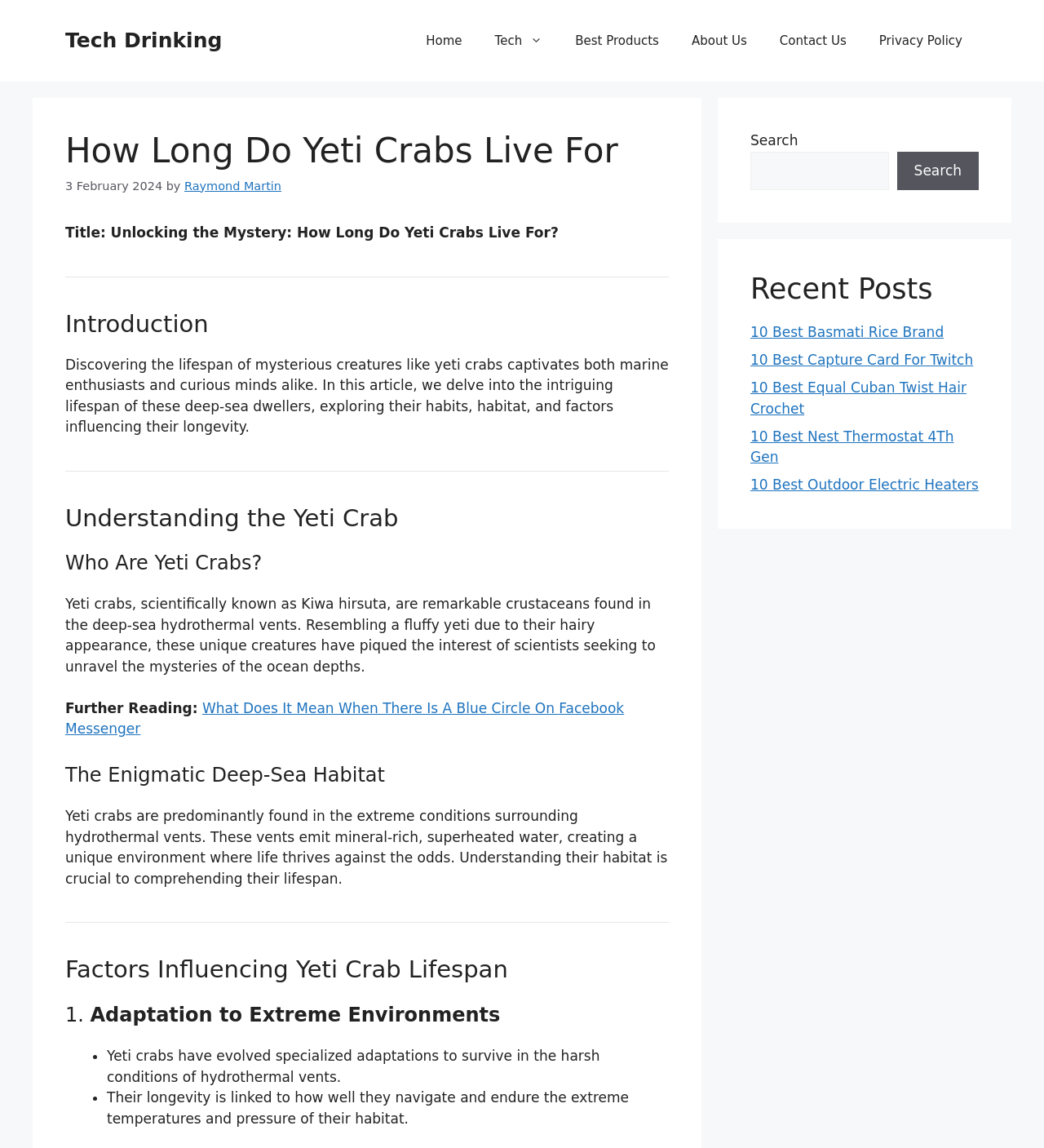What is the date of publication of the article?
Please elaborate on the answer to the question with detailed information.

The date of publication is mentioned in the article as '3 February 2024', which indicates when the article was published.